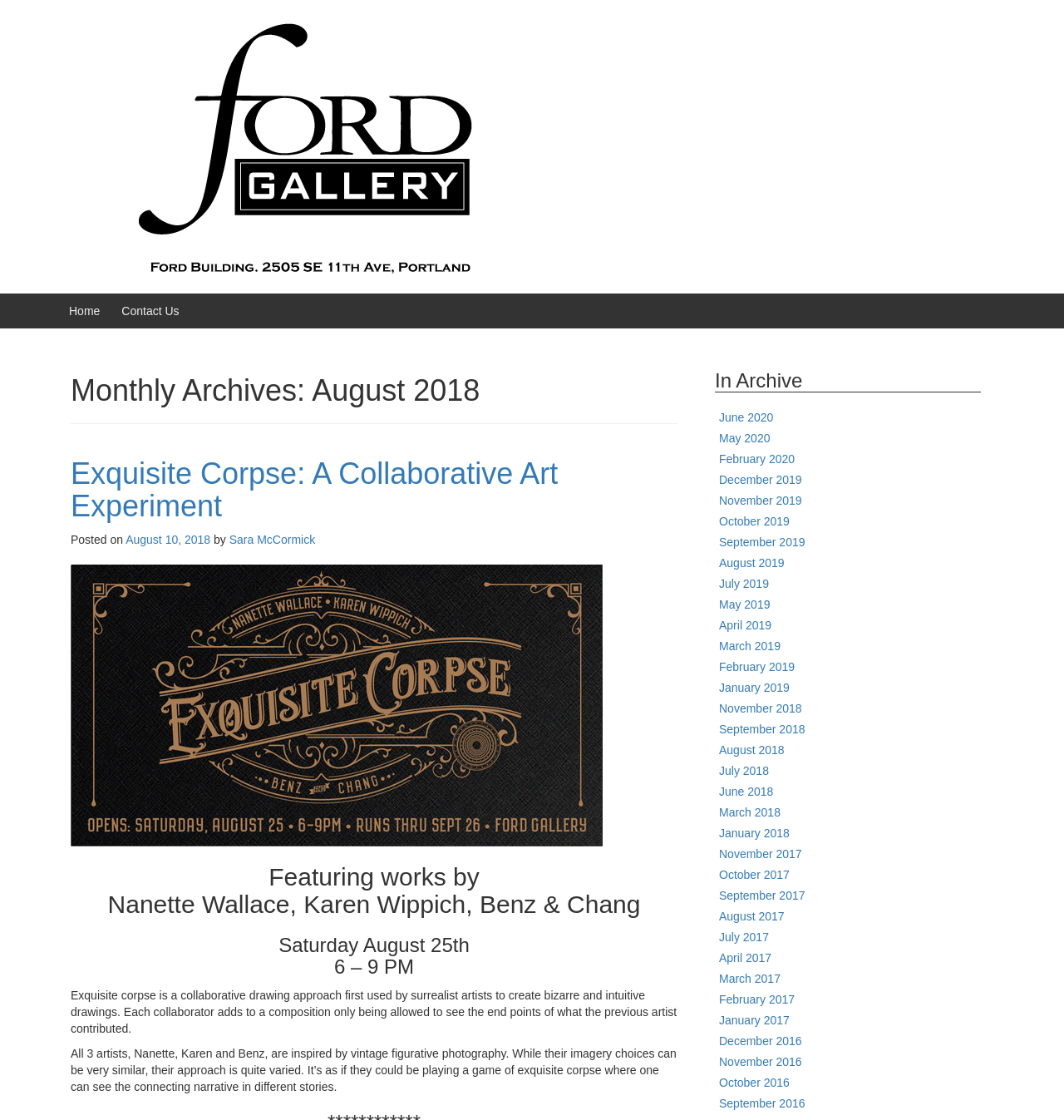Describe all the key features and sections of the webpage thoroughly.

The webpage appears to be a blog or article page from the Ford Gallery in Portland, dated August 2018. At the top, there is a logo image and a link to the gallery's homepage. Below this, there are two navigation links, "Home" and "Contact Us", positioned side by side.

The main content of the page is divided into two sections. On the left, there is a header section with the title "Monthly Archives: August 2018". Below this, there is an article titled "Exquisite Corpse: A Collaborative Art Experiment", which features a link to the article and a brief description. The article is written by Sara McCormick and posted on August 10, 2018. The content of the article discusses a collaborative art approach used by surrealist artists and features works by Nanette Wallace, Karen Wippich, and Benz & Chang.

On the right side of the page, there is a section titled "In Archive", which lists links to archived articles from previous months, dating back to 2016. There are 24 links in total, organized in a vertical list.

Overall, the page has a simple and clean layout, with a focus on presenting the article content and providing easy navigation to other archived articles.